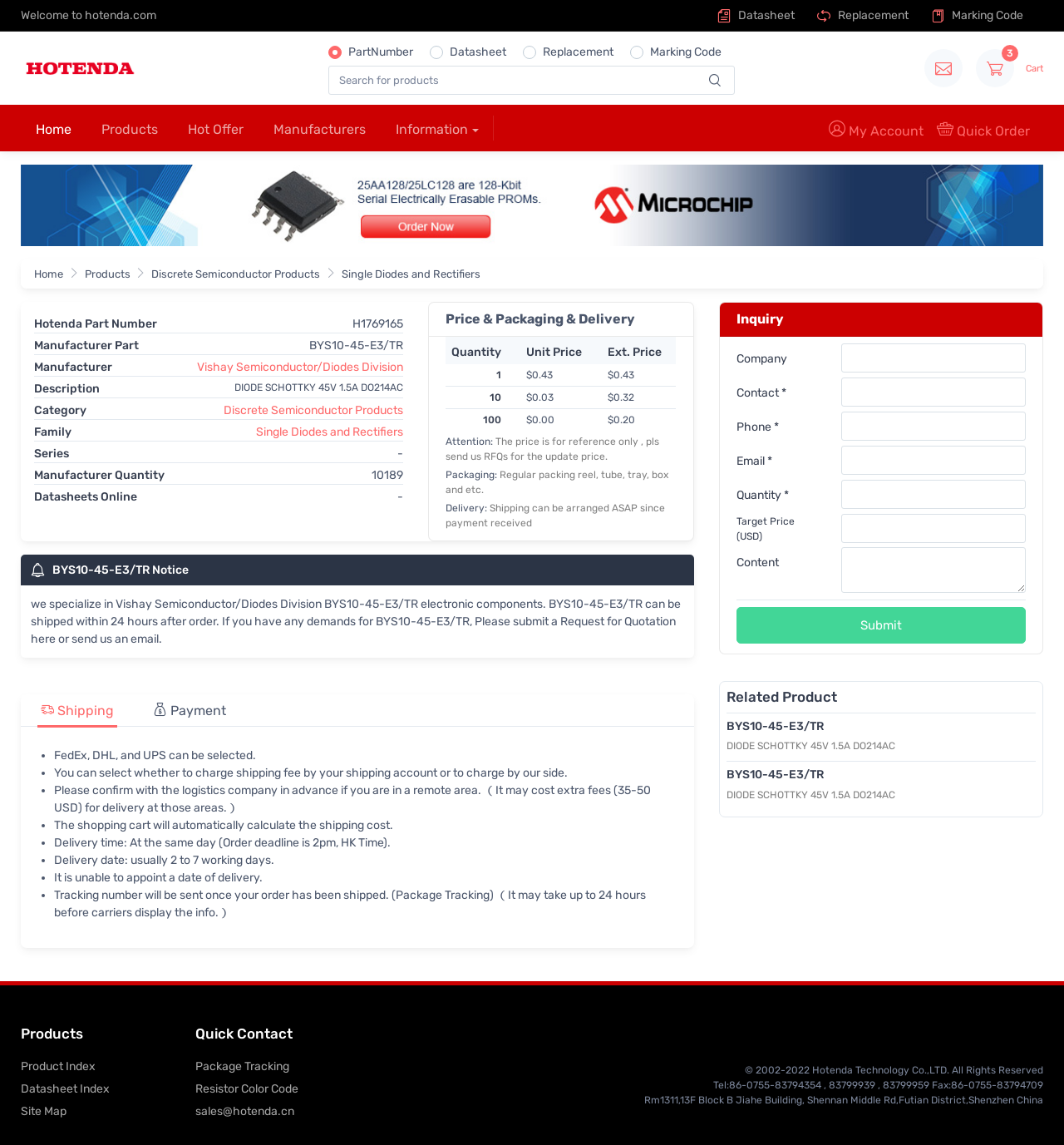Provide the bounding box coordinates of the area you need to click to execute the following instruction: "Check my account".

[0.779, 0.095, 0.868, 0.129]